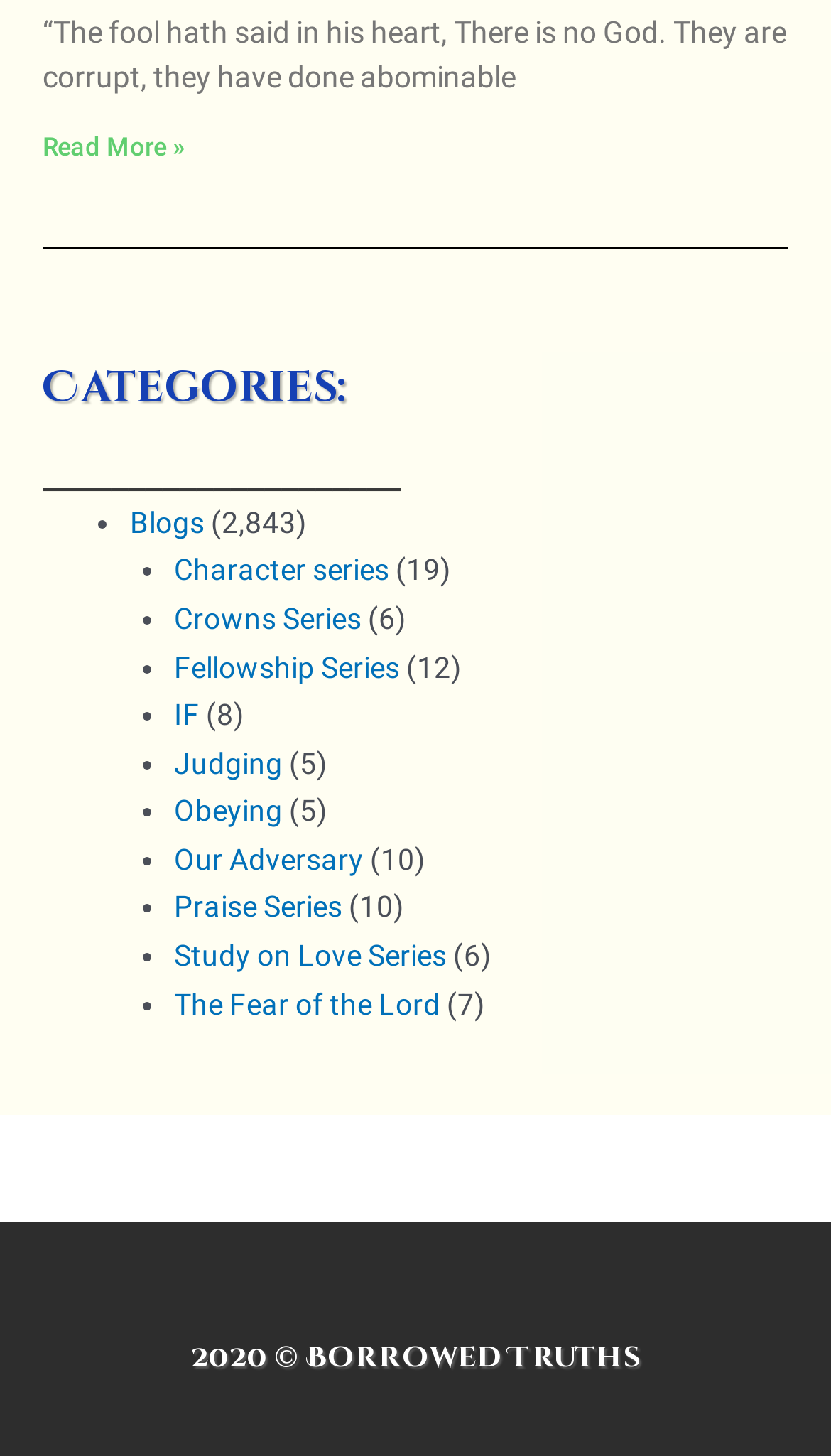What is the name of the link that says 'Read more about The Price Of Hate'?
Could you give a comprehensive explanation in response to this question?

I found the link with the text 'Read more about The Price Of Hate' and extracted the name of the link, which is 'The Price Of Hate'.